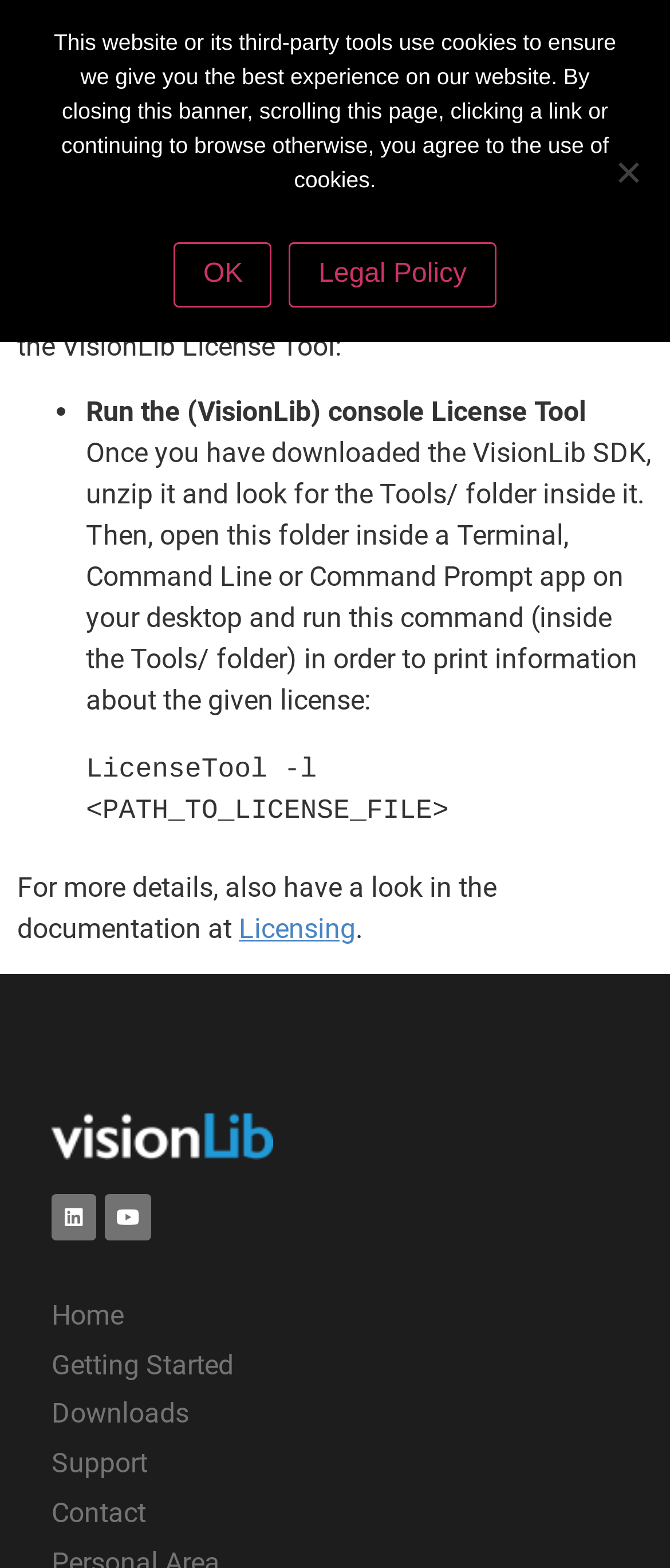What is the purpose of the VisionLib License Tool?
Answer briefly with a single word or phrase based on the image.

To read and print license details